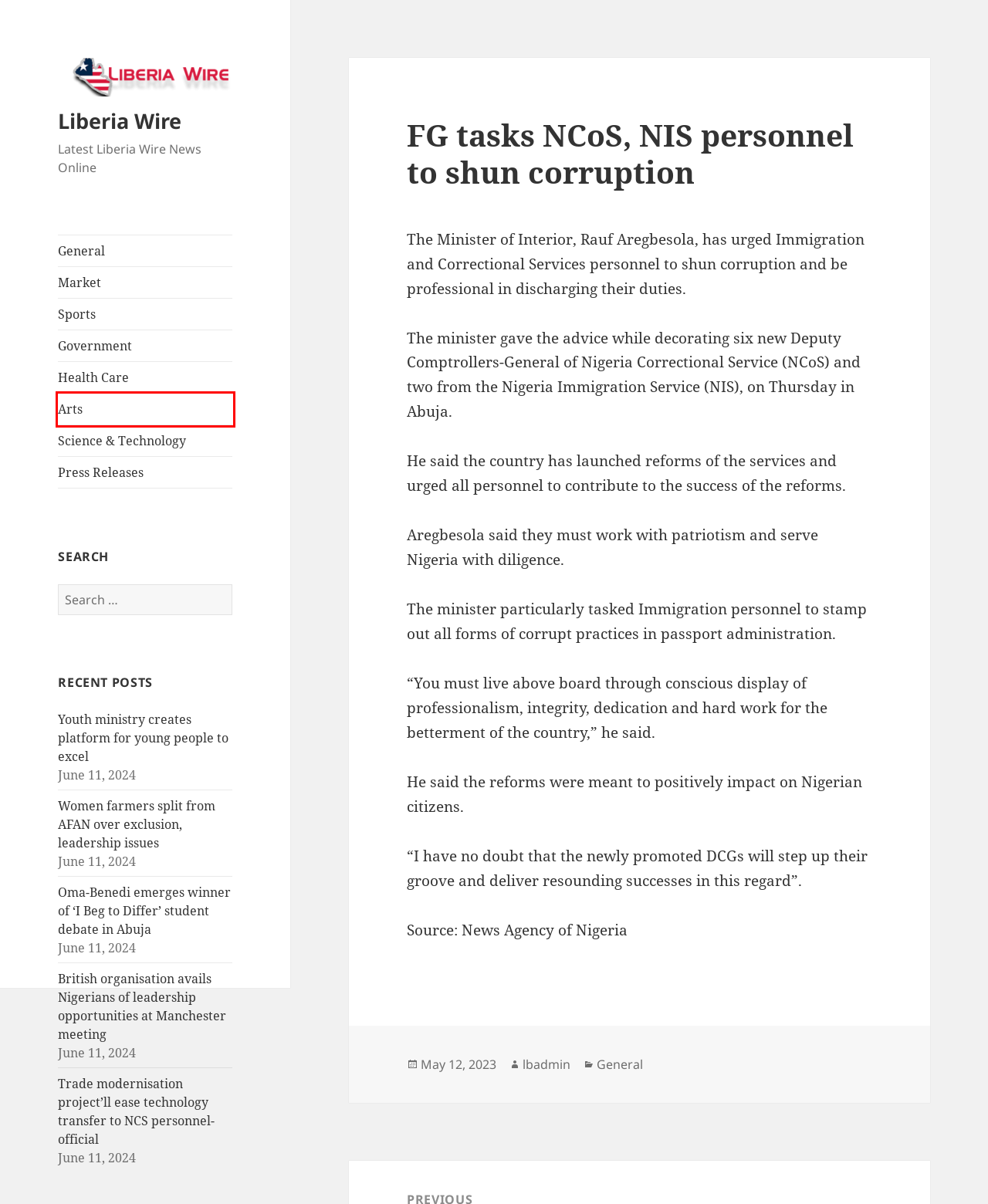Analyze the screenshot of a webpage with a red bounding box and select the webpage description that most accurately describes the new page resulting from clicking the element inside the red box. Here are the candidates:
A. Arts Archives - Liberia Wire
B. Women farmers split from AFAN over exclusion, leadership issues - Liberia Wire
C. Youth ministry creates platform for young people to excel - Liberia Wire
D. Sports Archives - Liberia Wire
E. Market Archives - Liberia Wire
F. Liberia Wire - Latest Liberia Wire News Online
G. Blog Tool, Publishing Platform, and CMS – WordPress.org
H. June 6, 2024 - Liberia Wire

A